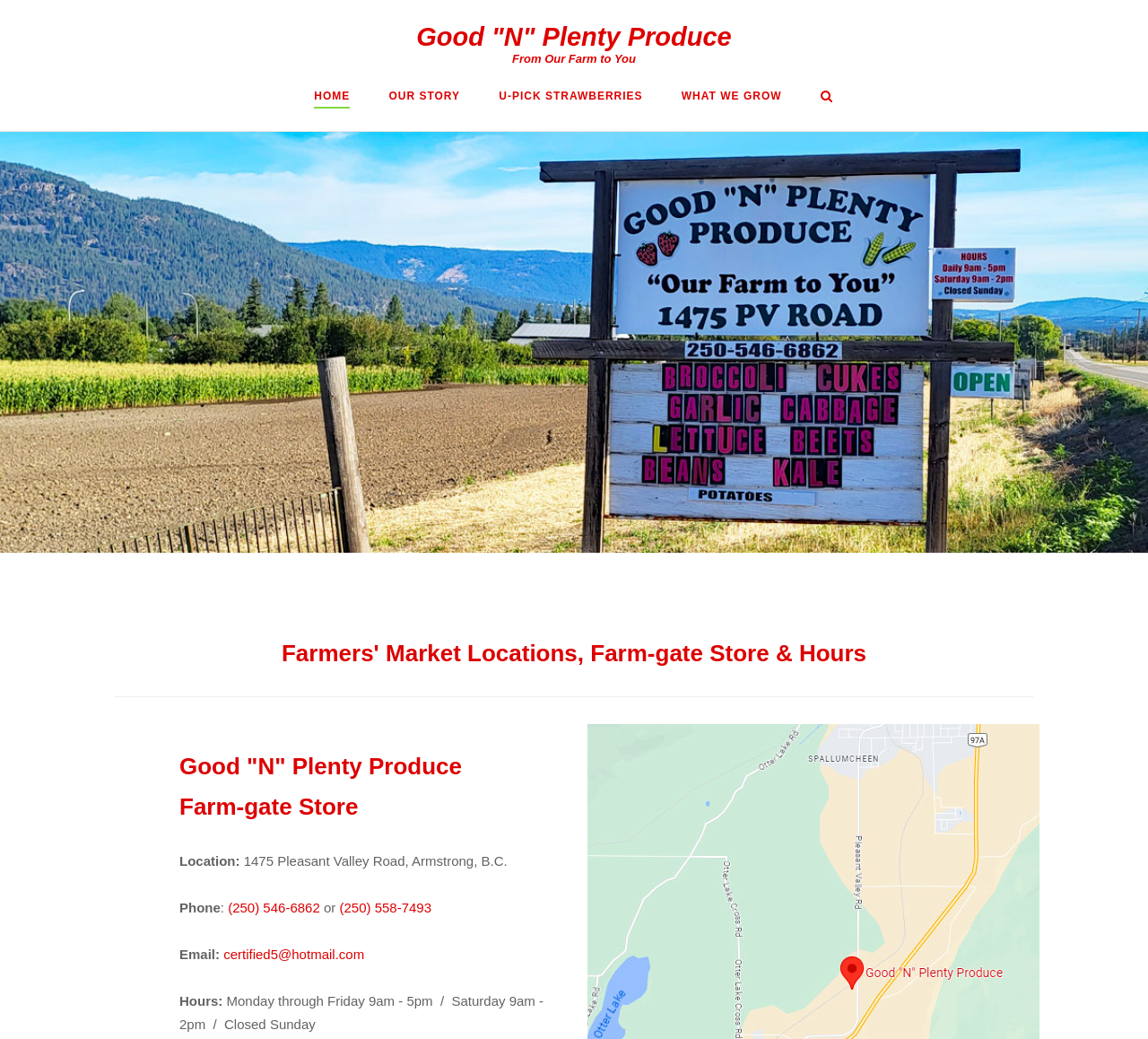Utilize the information from the image to answer the question in detail:
What is the name of the farm?

I found the answer by looking at the heading element 'Good N Plenty Produce Farm-gate Store' which is located at [0.156, 0.718, 0.488, 0.796] and is a sub-element of the image element. This heading is likely to be the name of the farm.